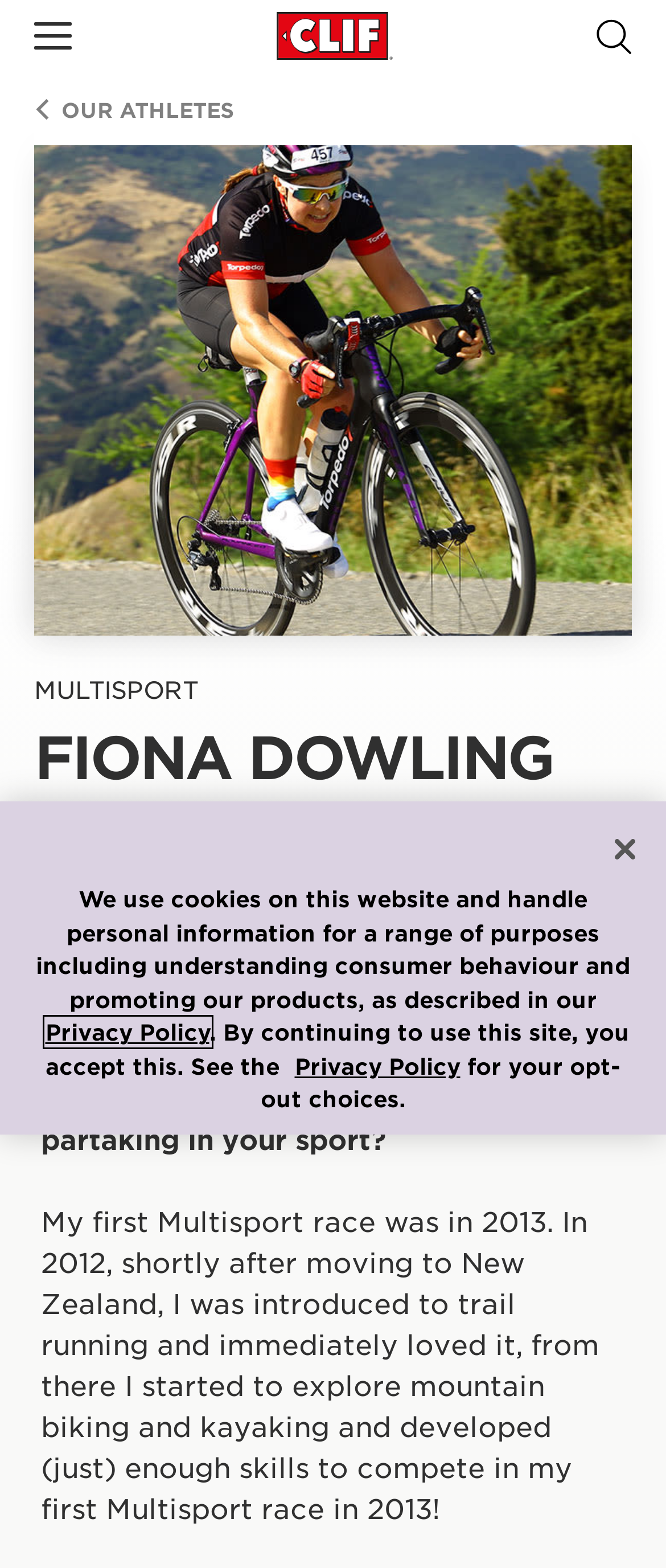Provide a brief response to the question below using a single word or phrase: 
What is the type of image located above the 'OUR ATHLETES' link?

Icon